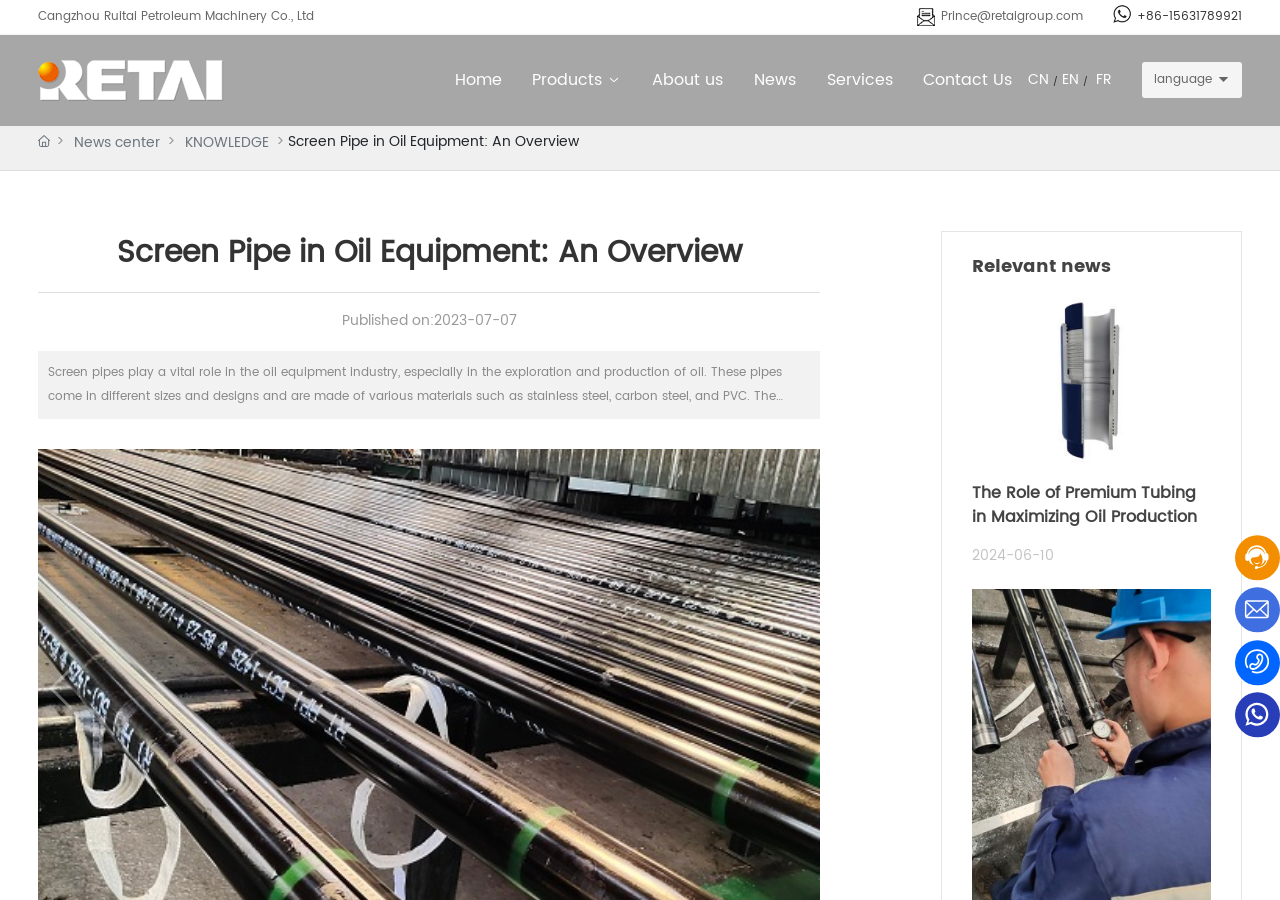What is the topic of the relevant news article?
Please provide a detailed and comprehensive answer to the question.

The topic of the relevant news article can be found in the link element 'The Role of Premium Tubing in Maximizing Oil Production', which is located in the 'Relevant news' section of the webpage.